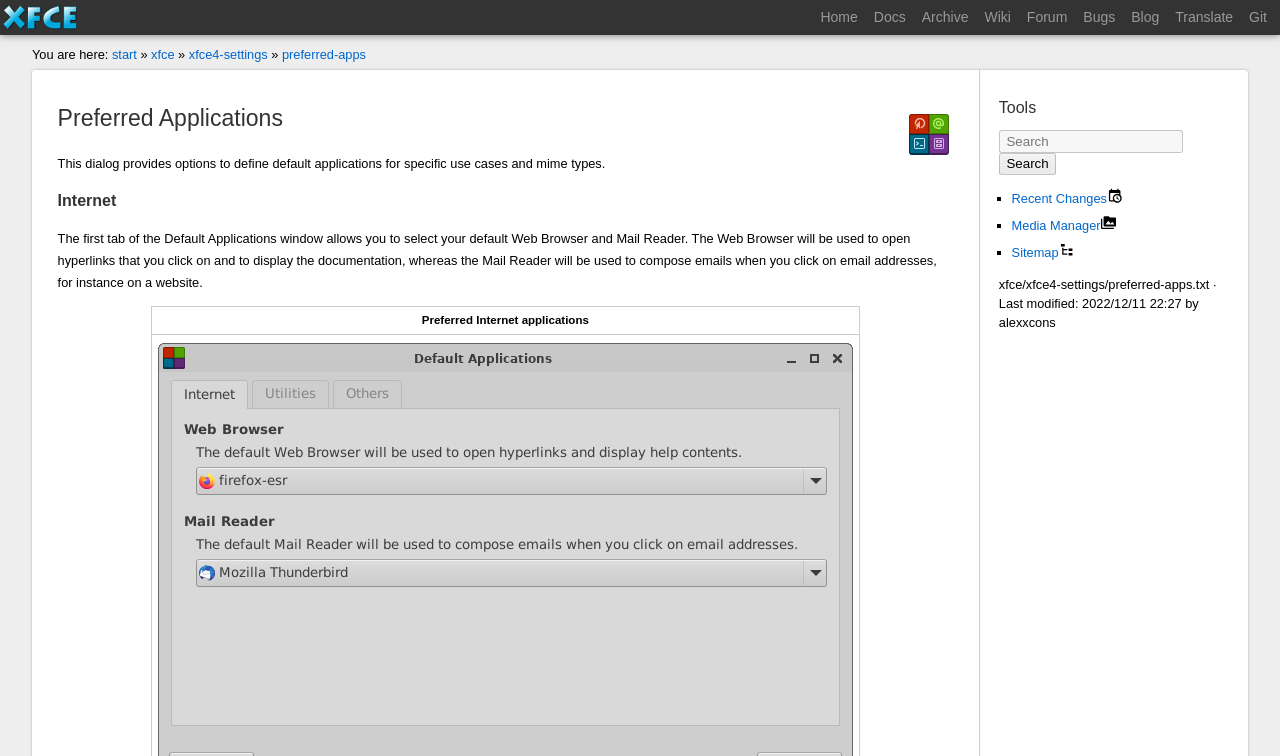Identify the bounding box coordinates for the element you need to click to achieve the following task: "select default web browser". Provide the bounding box coordinates as four float numbers between 0 and 1, in the form [left, top, right, bottom].

[0.118, 0.406, 0.671, 0.442]